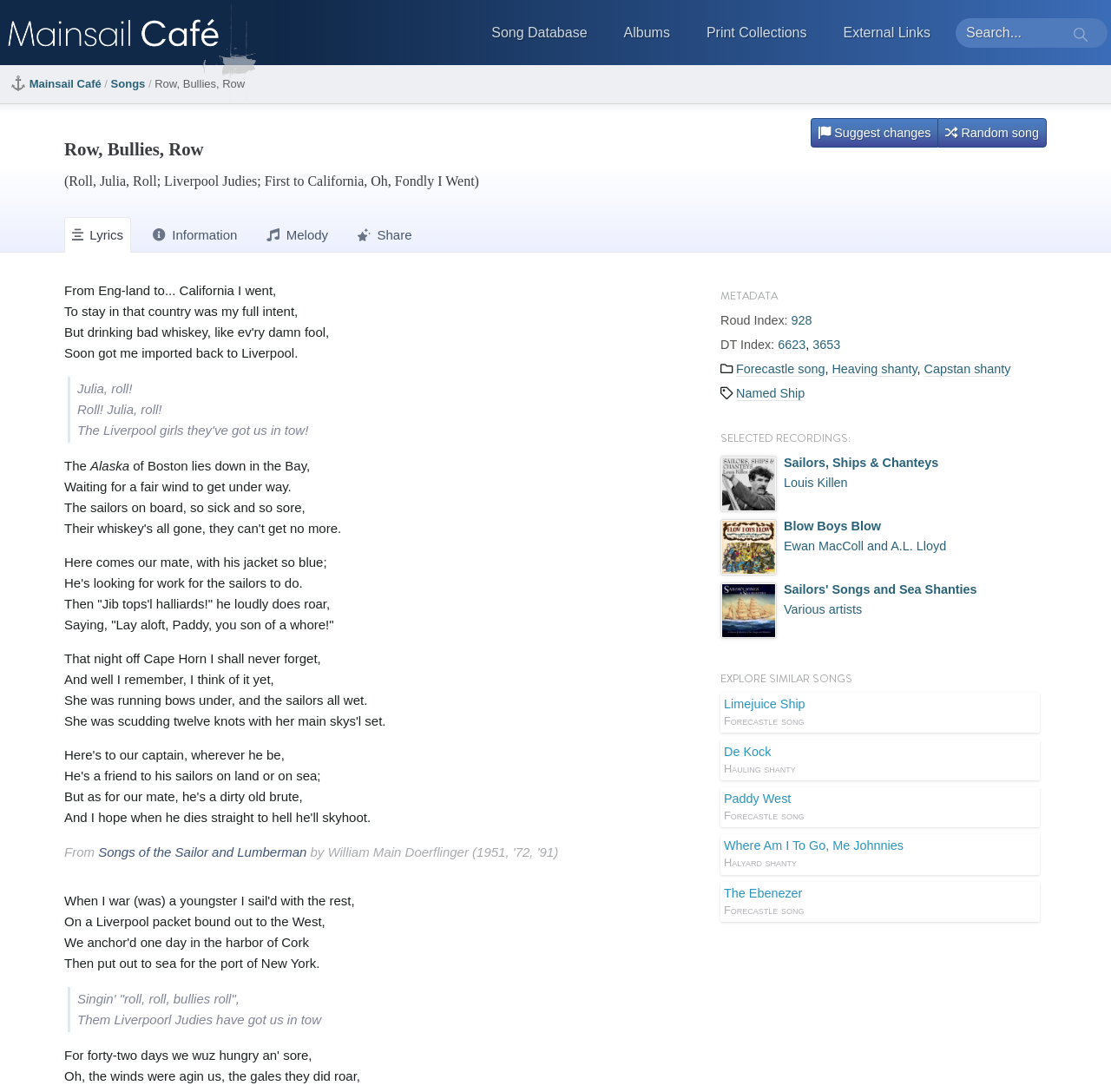Pinpoint the bounding box coordinates for the area that should be clicked to perform the following instruction: "View random song".

[0.844, 0.108, 0.942, 0.135]